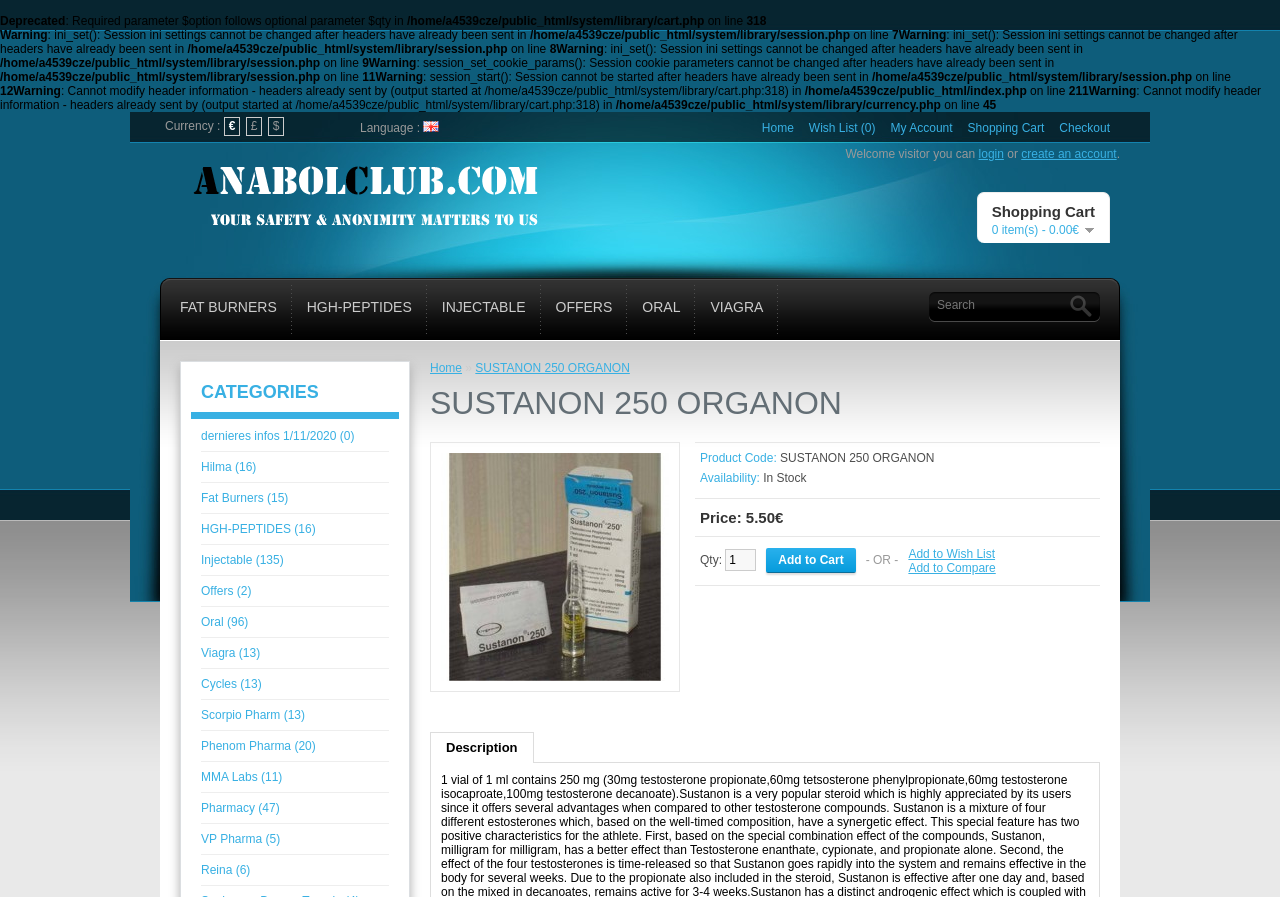Could you specify the bounding box coordinates for the clickable section to complete the following instruction: "Search for products"?

[0.73, 0.331, 0.823, 0.348]